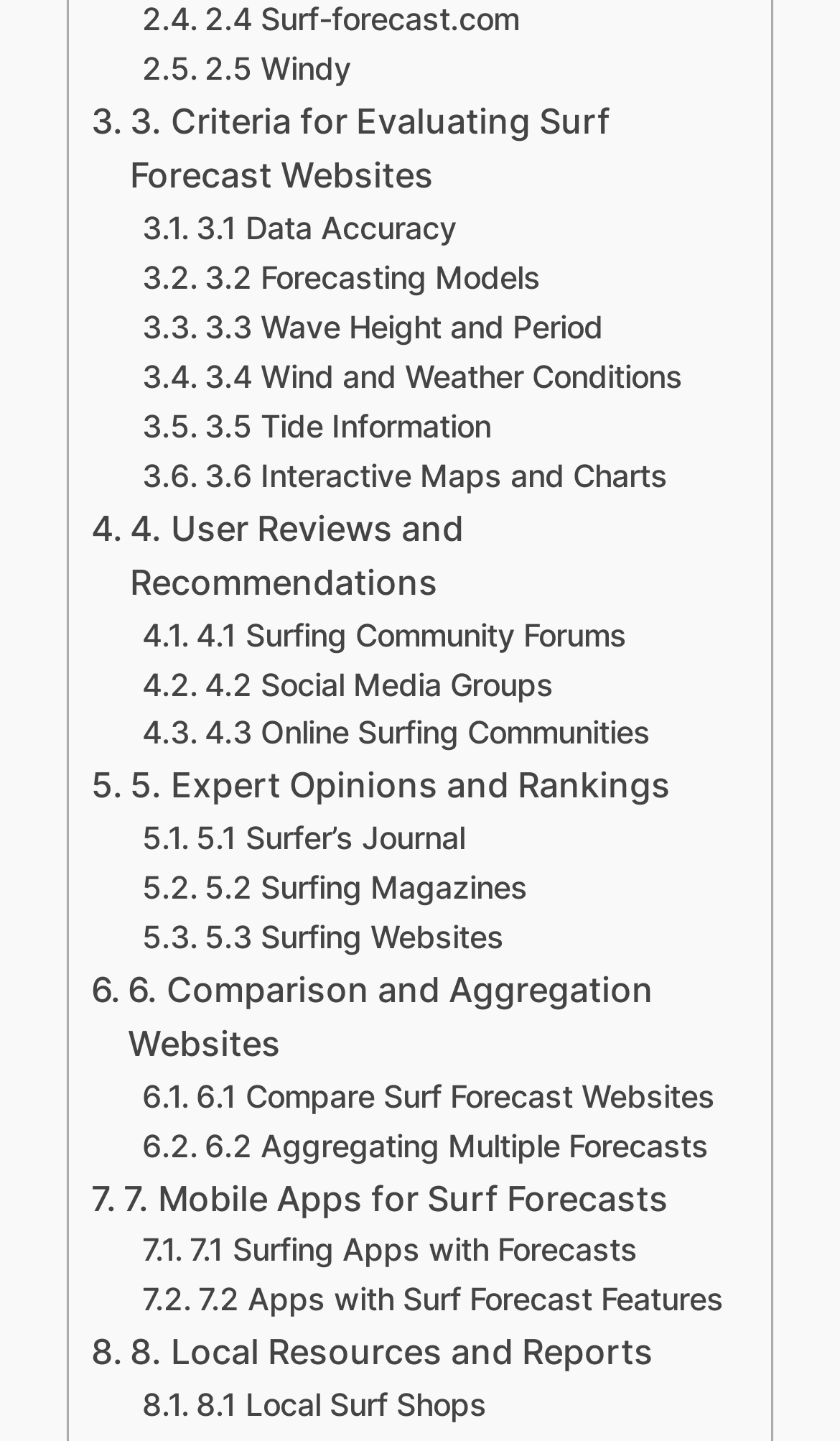How many types of mobile apps are mentioned for surf forecasts?
Based on the visual details in the image, please answer the question thoroughly.

Under the section '7. Mobile Apps for Surf Forecasts', I found two types of mobile apps mentioned, which are Surfing Apps with Forecasts and Apps with Surf Forecast Features.